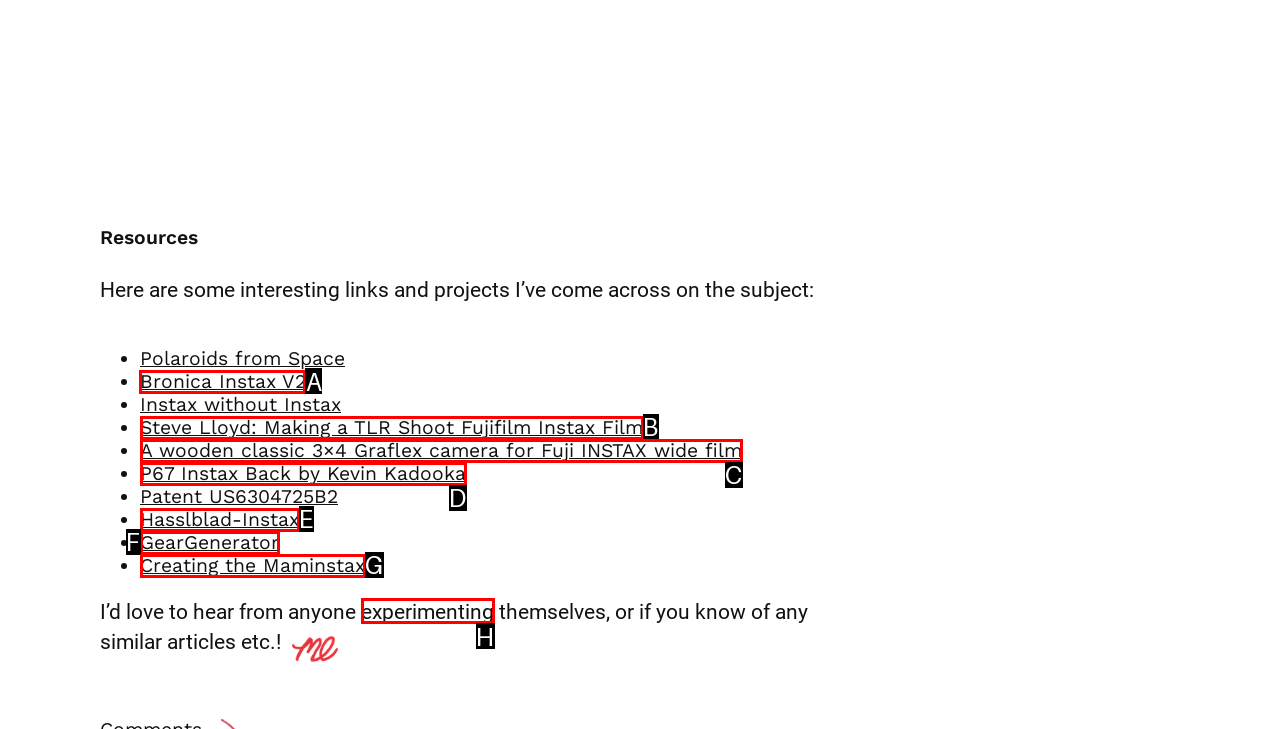Which option should you click on to fulfill this task: Visit 'Bronica Instax V2'? Answer with the letter of the correct choice.

A